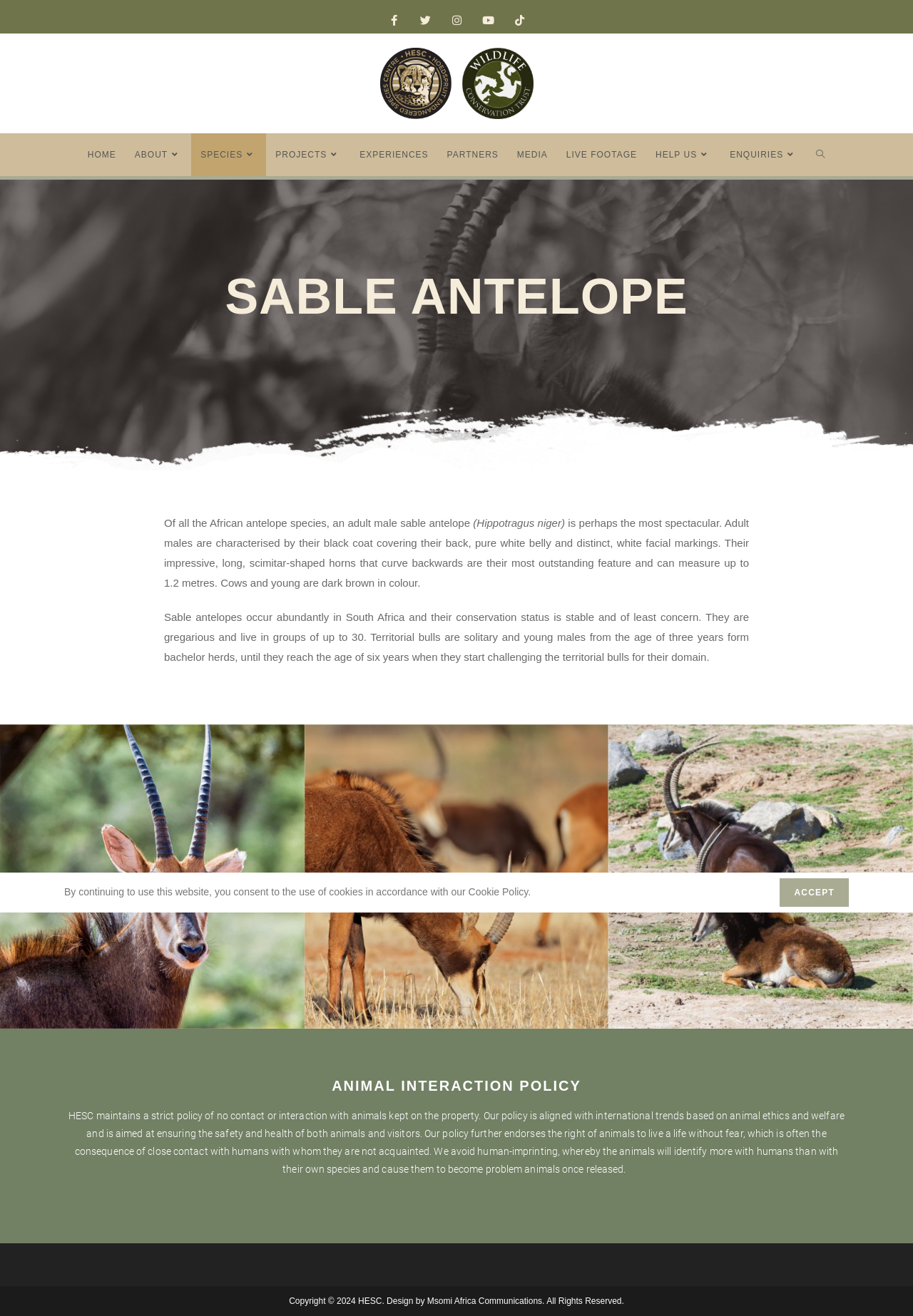How many social media links are available?
Refer to the screenshot and respond with a concise word or phrase.

5